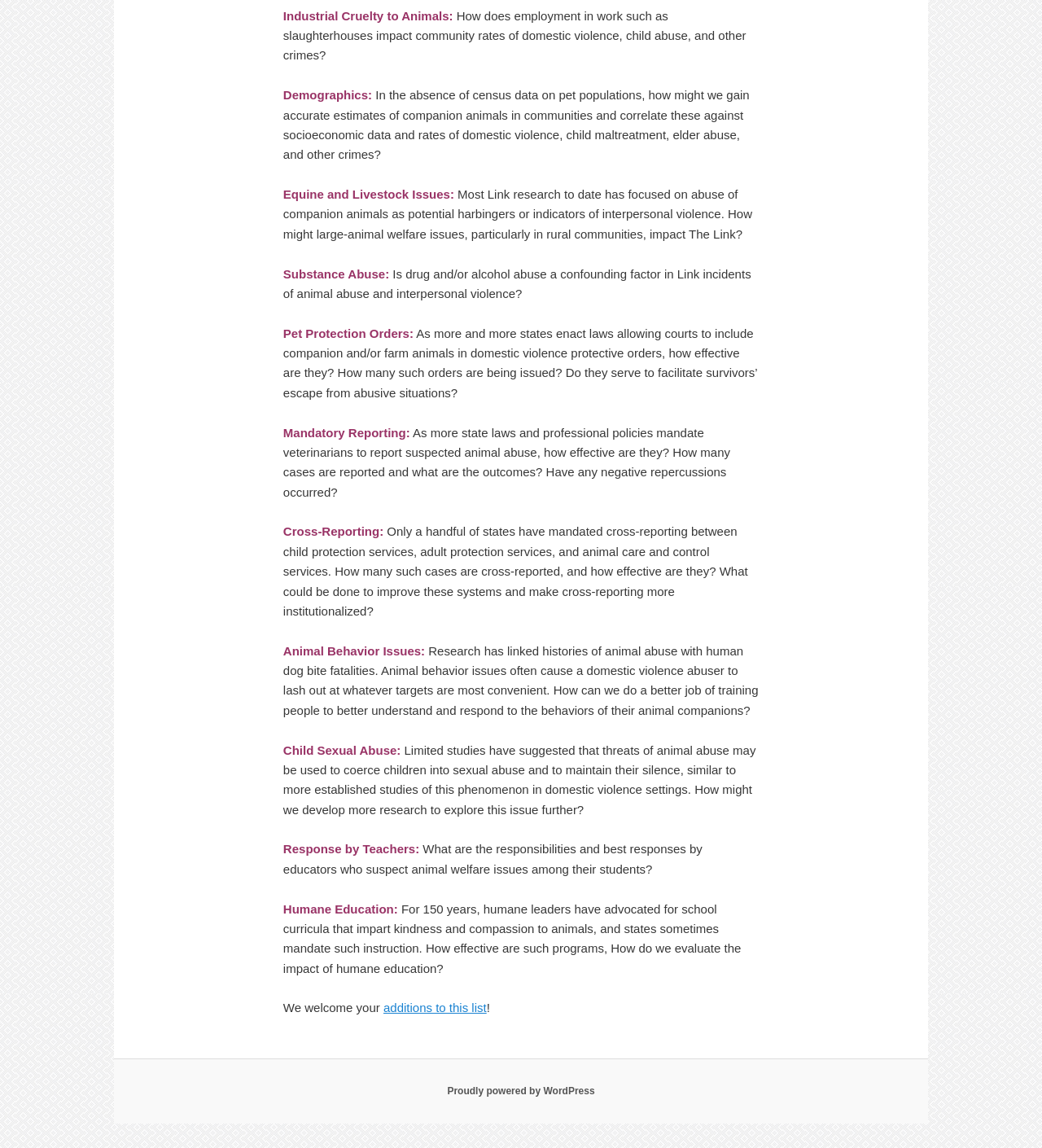Utilize the details in the image to thoroughly answer the following question: What is the purpose of Pet Protection Orders?

According to the webpage, Pet Protection Orders are laws that allow courts to include companion and/or farm animals in domestic violence protective orders. The purpose of these orders is to facilitate survivors' escape from abusive situations, suggesting that they are intended to provide a safe haven for both humans and animals.